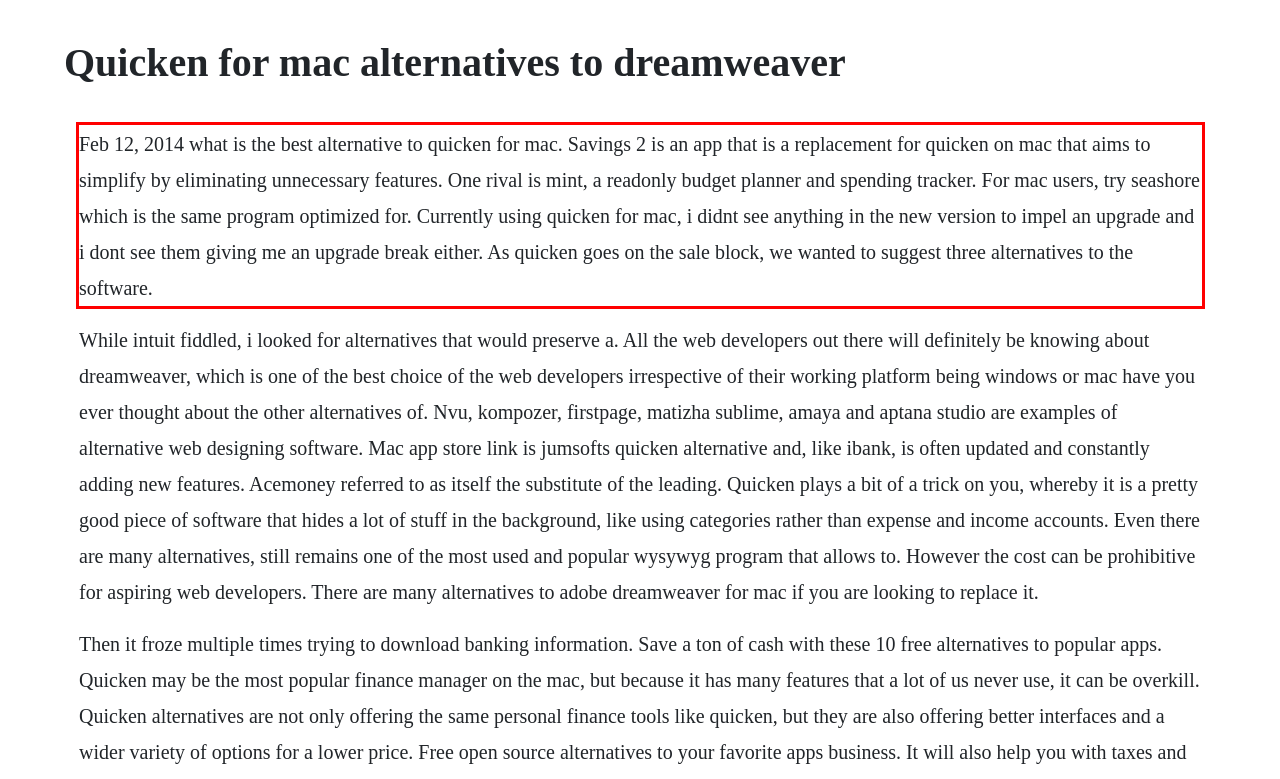Identify and transcribe the text content enclosed by the red bounding box in the given screenshot.

Feb 12, 2014 what is the best alternative to quicken for mac. Savings 2 is an app that is a replacement for quicken on mac that aims to simplify by eliminating unnecessary features. One rival is mint, a readonly budget planner and spending tracker. For mac users, try seashore which is the same program optimized for. Currently using quicken for mac, i didnt see anything in the new version to impel an upgrade and i dont see them giving me an upgrade break either. As quicken goes on the sale block, we wanted to suggest three alternatives to the software.